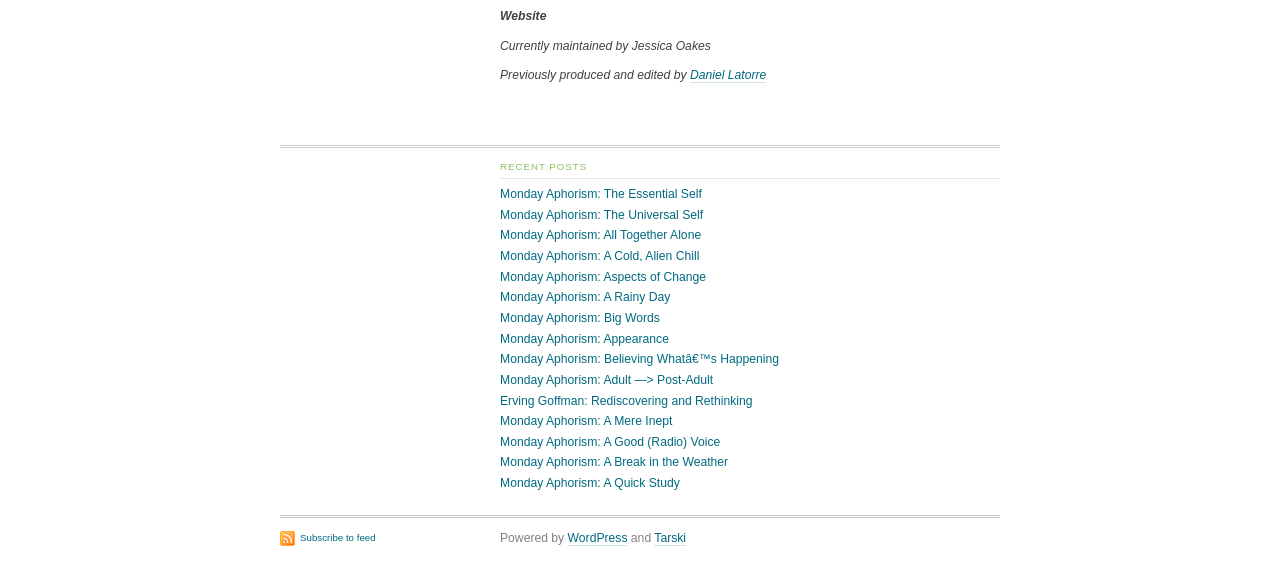Find the bounding box coordinates for the element that must be clicked to complete the instruction: "Subscribe to feed". The coordinates should be four float numbers between 0 and 1, indicated as [left, top, right, bottom].

[0.219, 0.938, 0.293, 0.968]